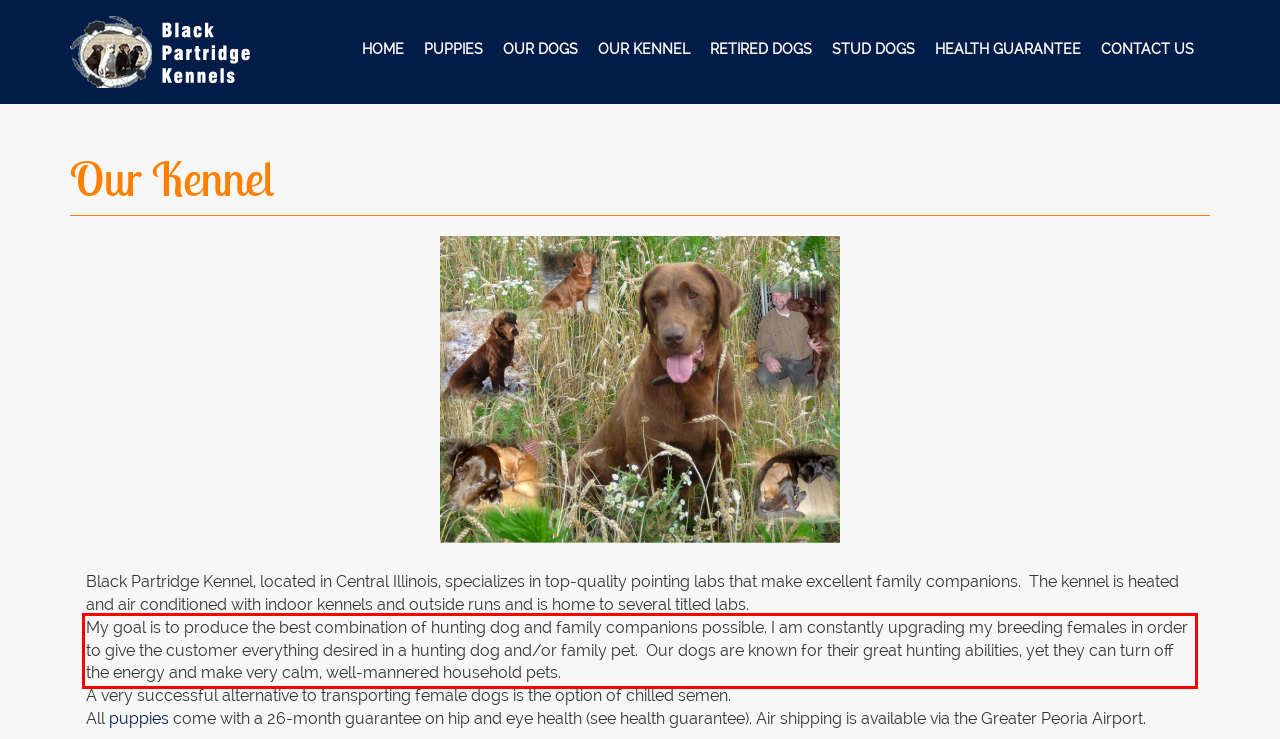Please analyze the provided webpage screenshot and perform OCR to extract the text content from the red rectangle bounding box.

My goal is to produce the best combination of hunting dog and family companions possible. I am constantly upgrading my breeding females in order to give the customer everything desired in a hunting dog and/or family pet. Our dogs are known for their great hunting abilities, yet they can turn off the energy and make very calm, well-mannered household pets.